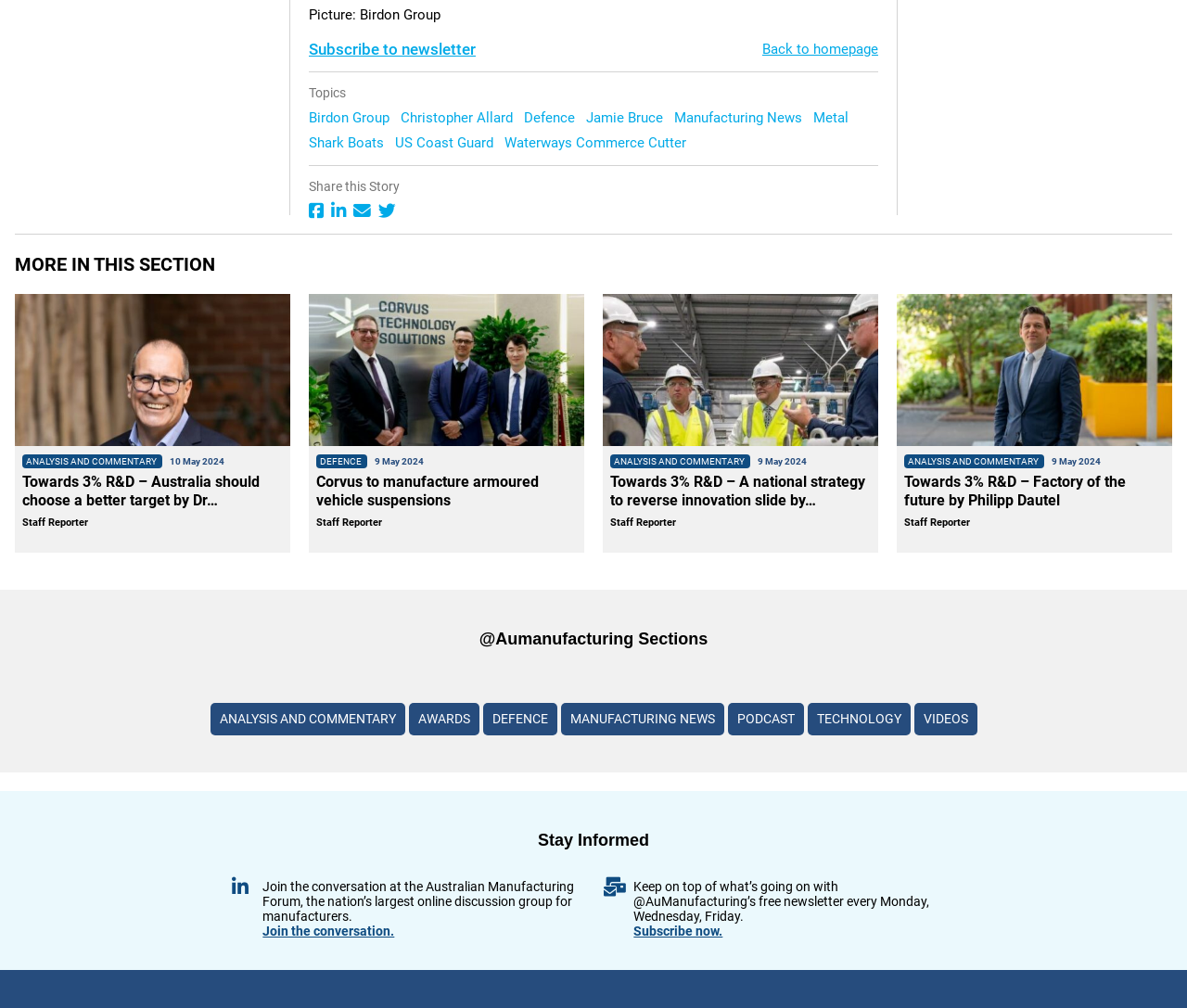Find the bounding box coordinates of the clickable region needed to perform the following instruction: "Read more on Towards 3% R&D – Australia should choose a better target". The coordinates should be provided as four float numbers between 0 and 1, i.e., [left, top, right, bottom].

[0.012, 0.292, 0.245, 0.548]